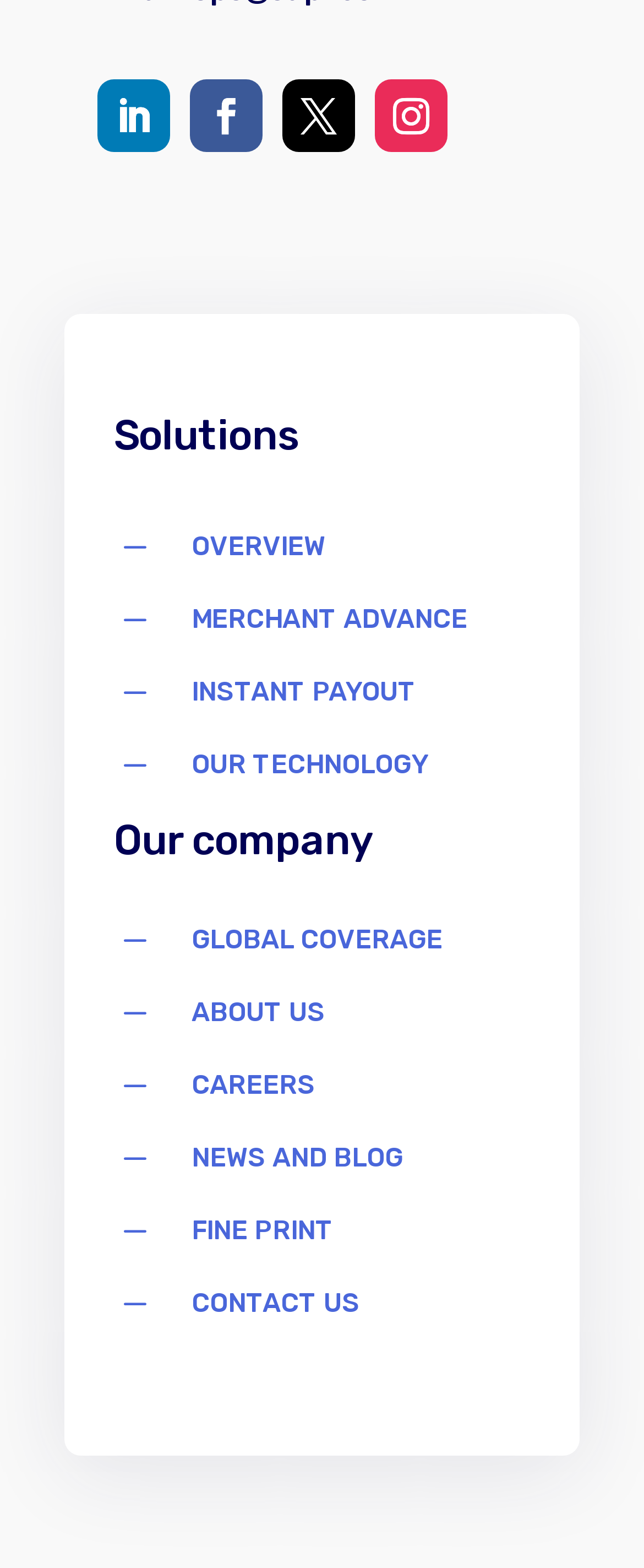Please locate the bounding box coordinates of the element's region that needs to be clicked to follow the instruction: "View OVERVIEW". The bounding box coordinates should be provided as four float numbers between 0 and 1, i.e., [left, top, right, bottom].

[0.297, 0.338, 0.505, 0.358]